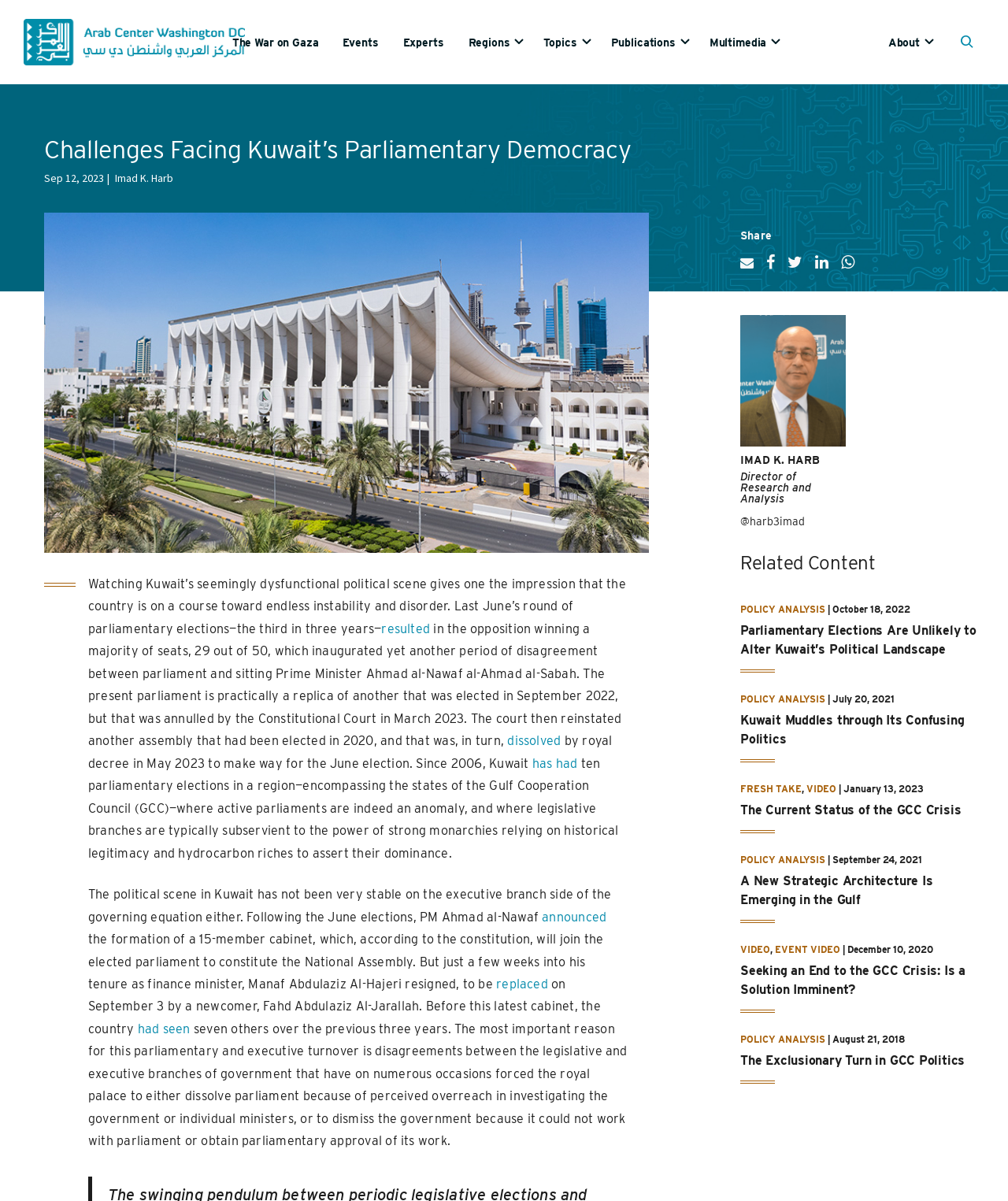Elaborate on the webpage's design and content in a detailed caption.

This webpage appears to be an article from the Arab Center Washington DC, with the title "Challenges Facing Kuwait's Parliamentary Democracy". At the top of the page, there is a navigation menu with links to various sections of the website, including "The War on Gaza", "Events", "Experts", "Regions", "Topics", "Publications", and "Multimedia". 

Below the navigation menu, there is a search button and a link to the "About" page. The main content of the article begins with a heading and a date, "Sep 12, 2023". The article discusses the political scene in Kuwait, including the recent parliamentary elections and the country's history of parliamentary and executive turnover.

The article is written by Imad K. Harb, and his name is accompanied by a figure, which is likely a headshot of the author. Below the article, there are links to share the page on various social media platforms, as well as an option to email the page.

On the right-hand side of the page, there is a section titled "Related Content", which lists several links to other articles and policy analyses related to Kuwait and the Gulf region. These links are accompanied by dates and categories, such as "POLICY ANALYSIS" or "VIDEO".